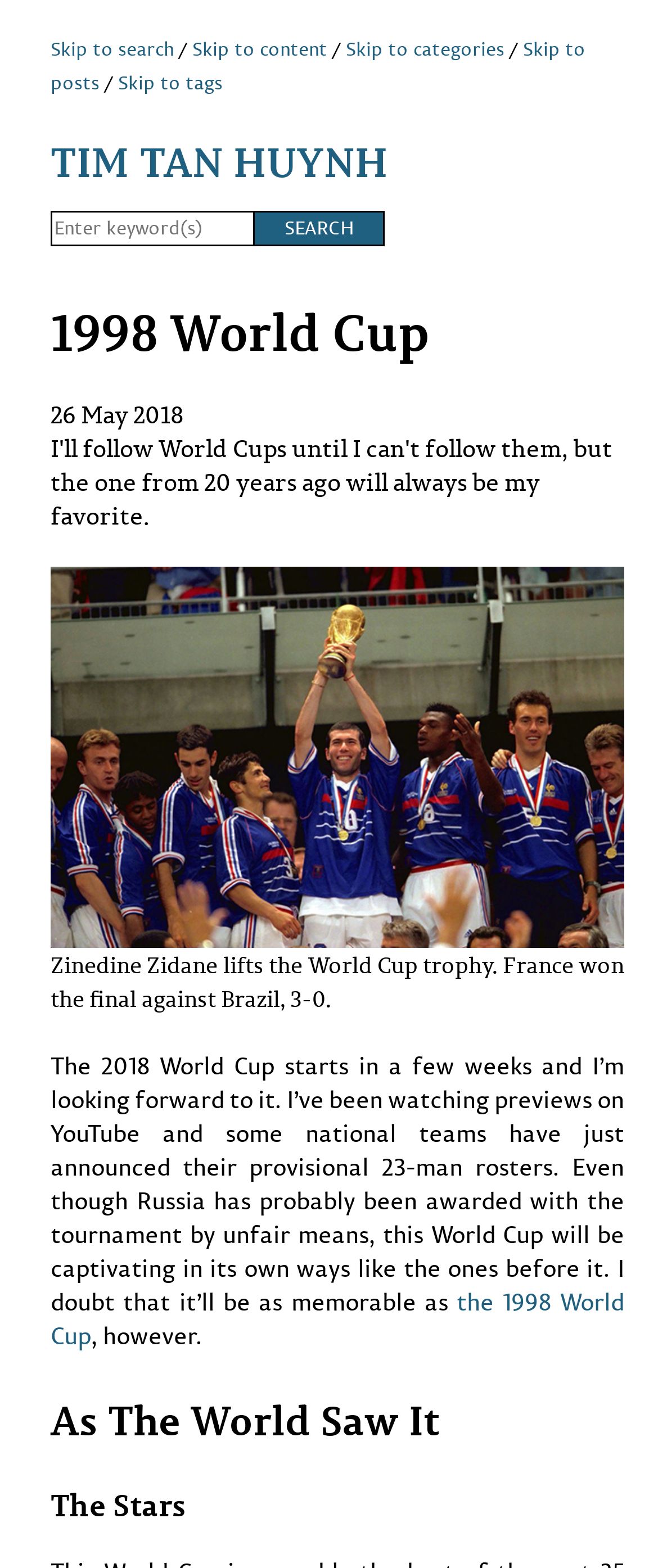What is the author looking forward to?
Give a detailed response to the question by analyzing the screenshot.

I found the answer by looking at the static text element with the text 'The 2018 World Cup starts in a few weeks and I’m looking forward to it.'